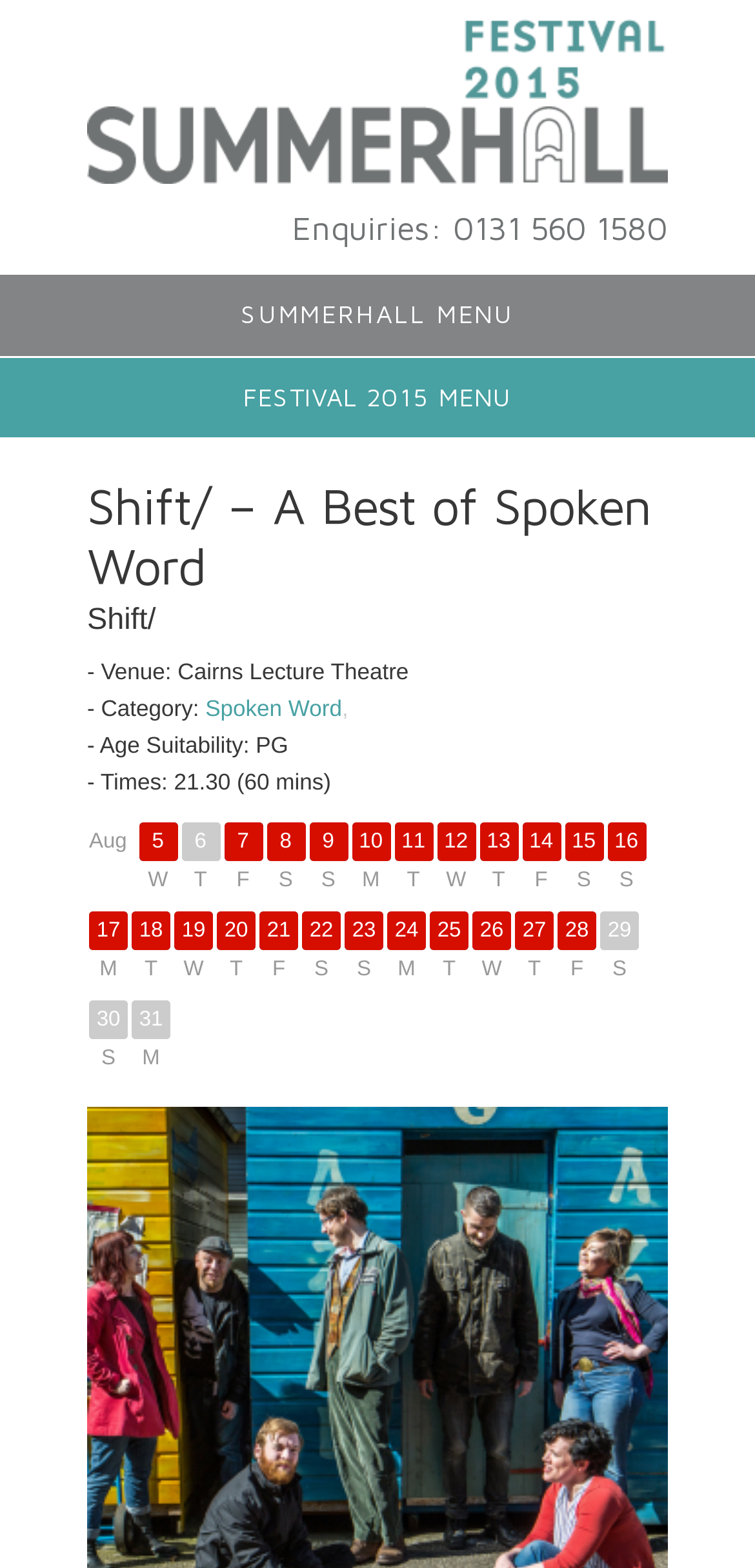Please locate the bounding box coordinates of the element that should be clicked to achieve the given instruction: "Select date 5".

[0.184, 0.525, 0.235, 0.55]